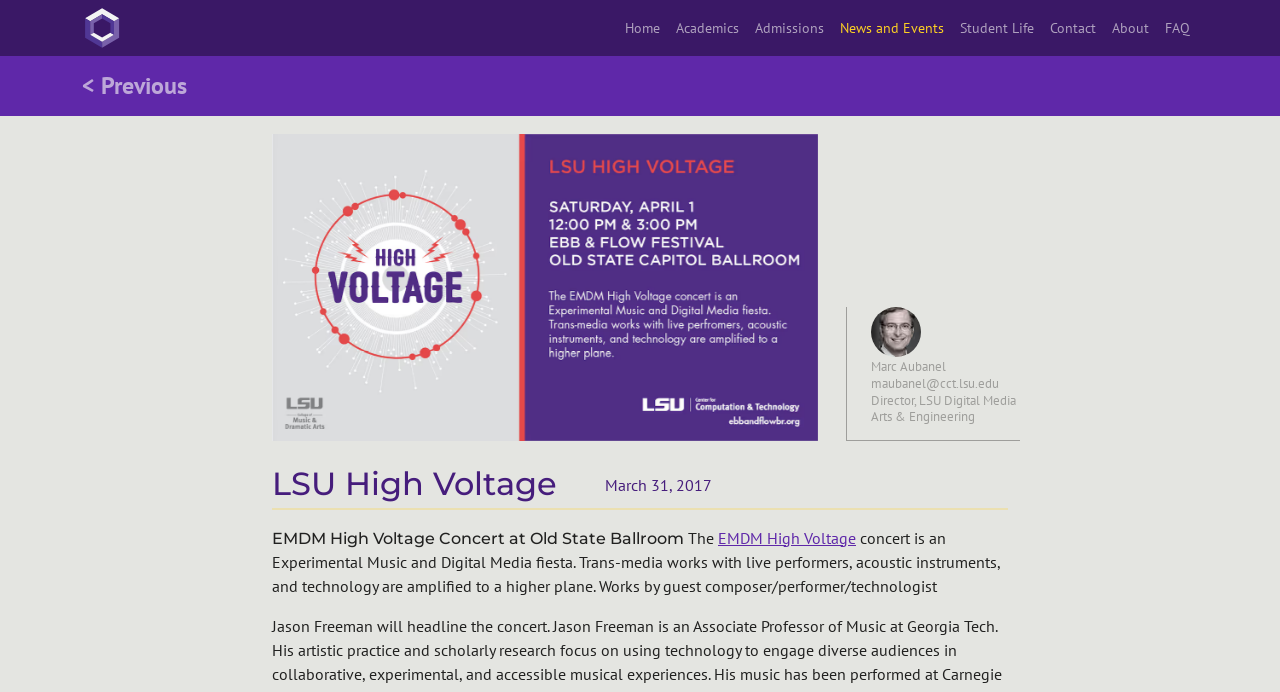Locate the bounding box coordinates of the area where you should click to accomplish the instruction: "view previous news".

[0.064, 0.098, 0.146, 0.15]